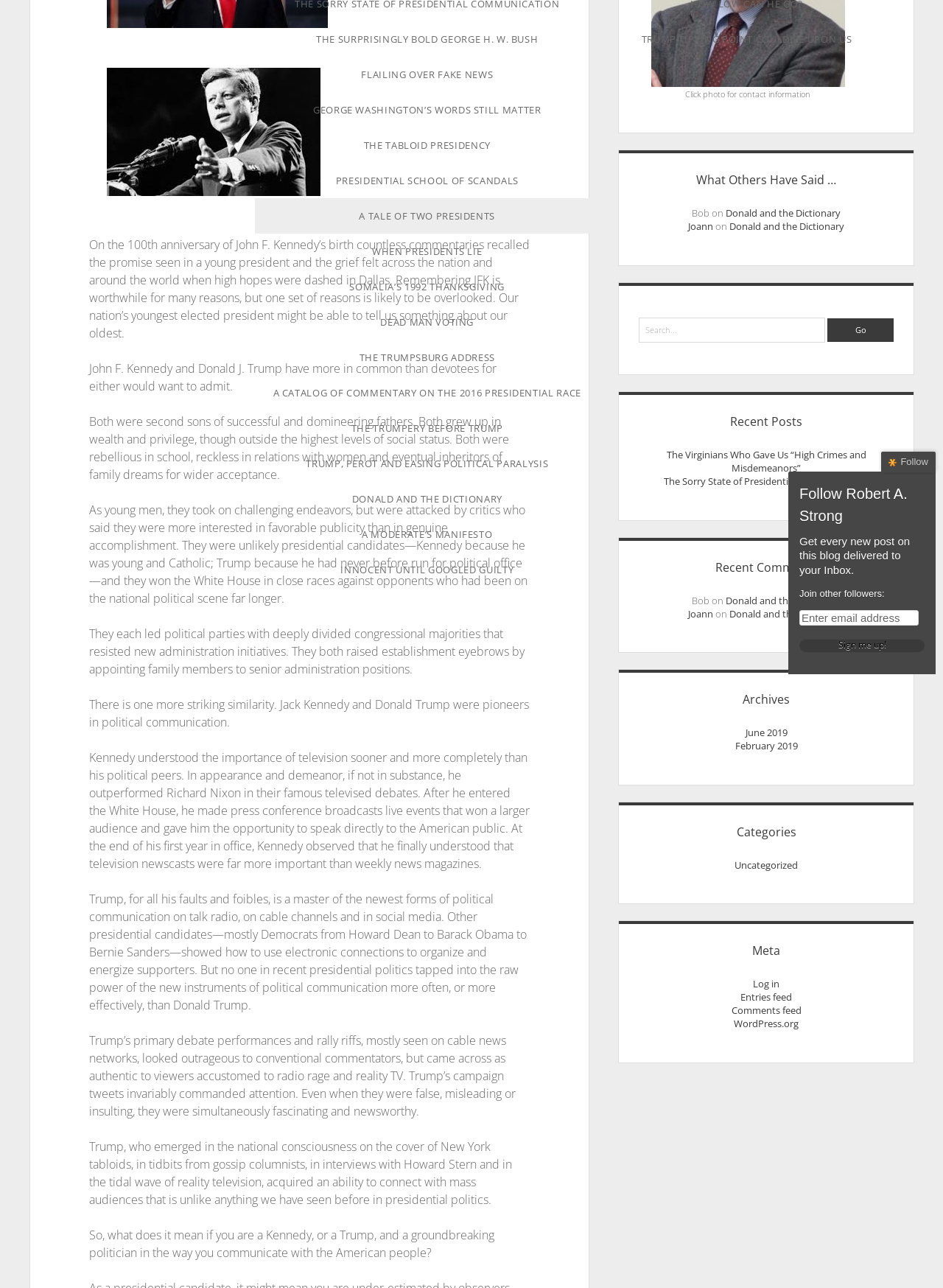Determine the bounding box coordinates for the UI element matching this description: "Donald and the Dictionary".

[0.773, 0.471, 0.895, 0.482]